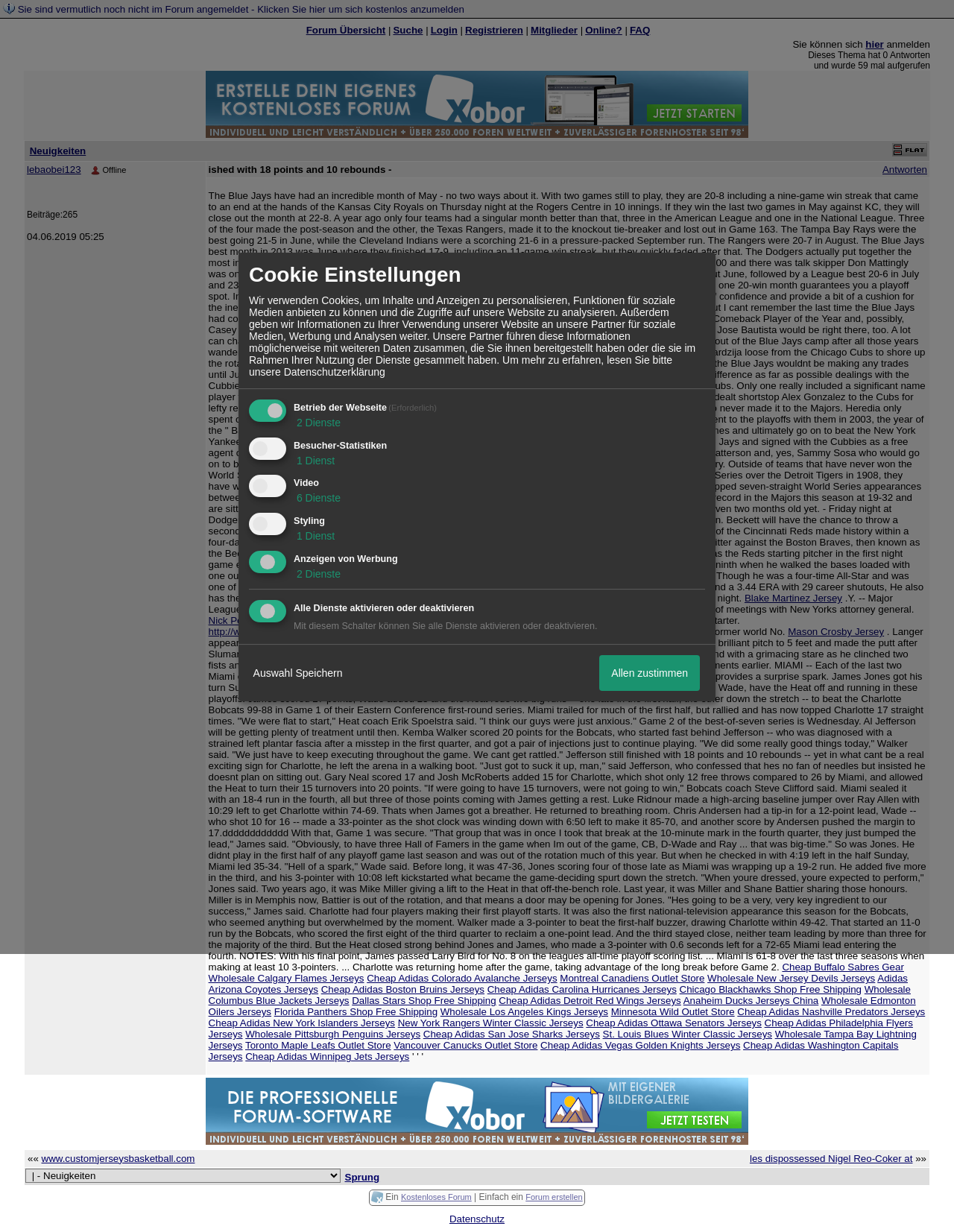Can you provide the bounding box coordinates for the element that should be clicked to implement the instruction: "Search for a topic in the forum"?

[0.025, 0.018, 0.975, 0.031]